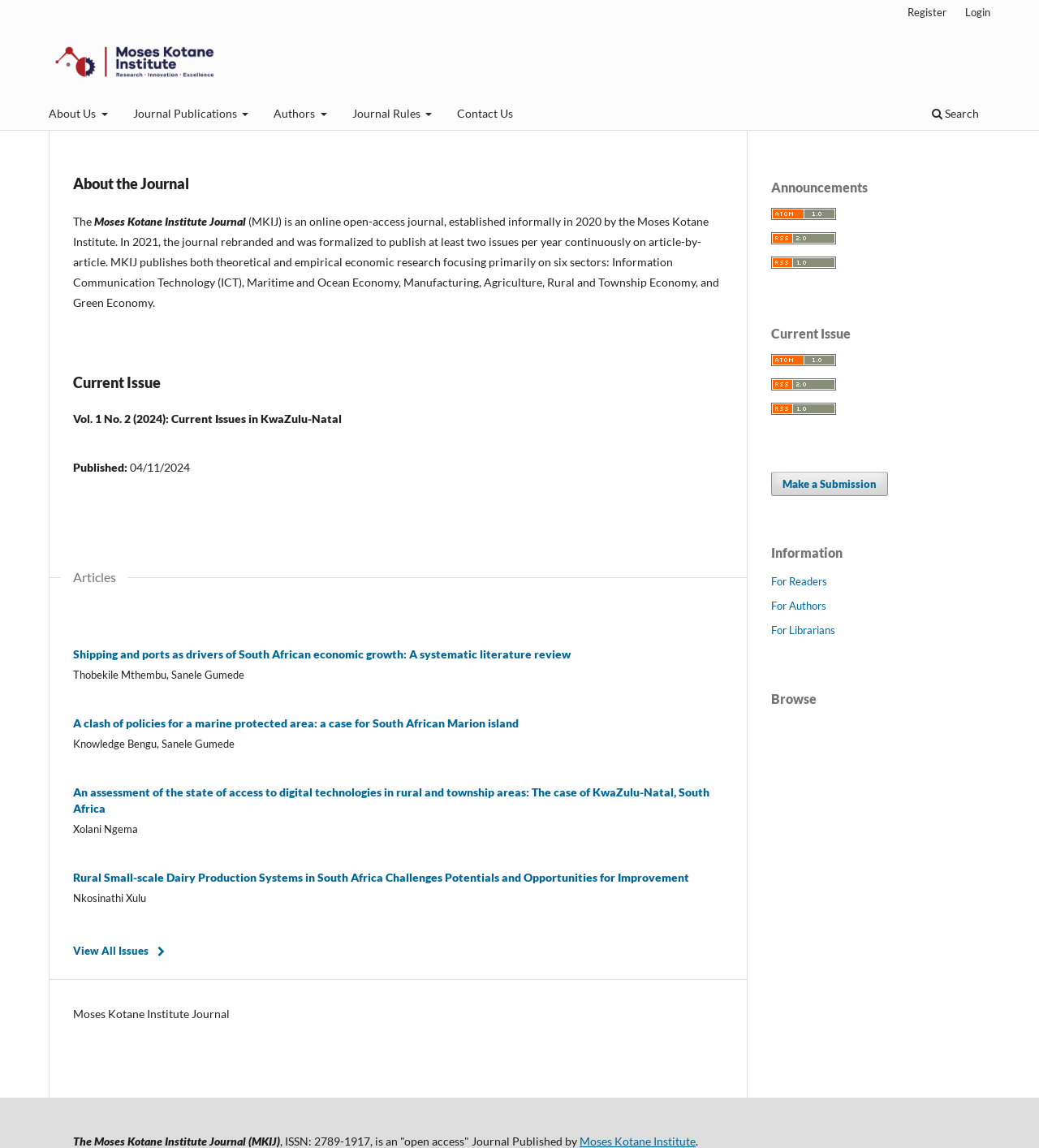Generate a thorough caption detailing the webpage content.

The webpage is the Moses Kotane Institute Journal, an online open-access journal that publishes economic research focusing on six sectors. At the top left, there is a logo and a link to the journal's homepage. Below it, there is a navigation menu with links to "About Us", "Journal Publications", "Authors", "Journal Rules", "Contact Us", "Search", "Register", and "Login".

The main content area is divided into two sections. On the left, there is a section that provides information about the journal. It has a heading "About the Journal" followed by a paragraph describing the journal's history and objectives. Below it, there is a section titled "Current Issue" that displays the current issue's title, publication date, and a list of articles.

The article list includes four articles with their titles, authors, and links to read more. The articles are titled "Shipping and ports as drivers of South African economic growth: A systematic literature review", "A clash of policies for a marine protected area: a case for South African Marion island", "An assessment of the state of access to digital technologies in rural and township areas: The case of KwaZulu-Natal, South Africa", and "Rural Small-scale Dairy Production Systems in South Africa Challenges Potentials and Opportunities for Improvement".

On the right side, there is a sidebar with several sections. The first section is titled "Announcements" and has three links to Atom, RSS2, and RSS1 logos. The second section is titled "Current Issue" and has three links to Atom, RSS2, and RSS1 logos again. The third section is titled "Information" and has links to "For Readers", "For Authors", and "For Librarians". The fourth section is titled "Browse" and has no links. At the bottom of the sidebar, there is a link to "Make a Submission".

At the bottom of the page, there is a footer section that displays the journal's name, ISSN, and publication information, along with a link to the Moses Kotane Institute.